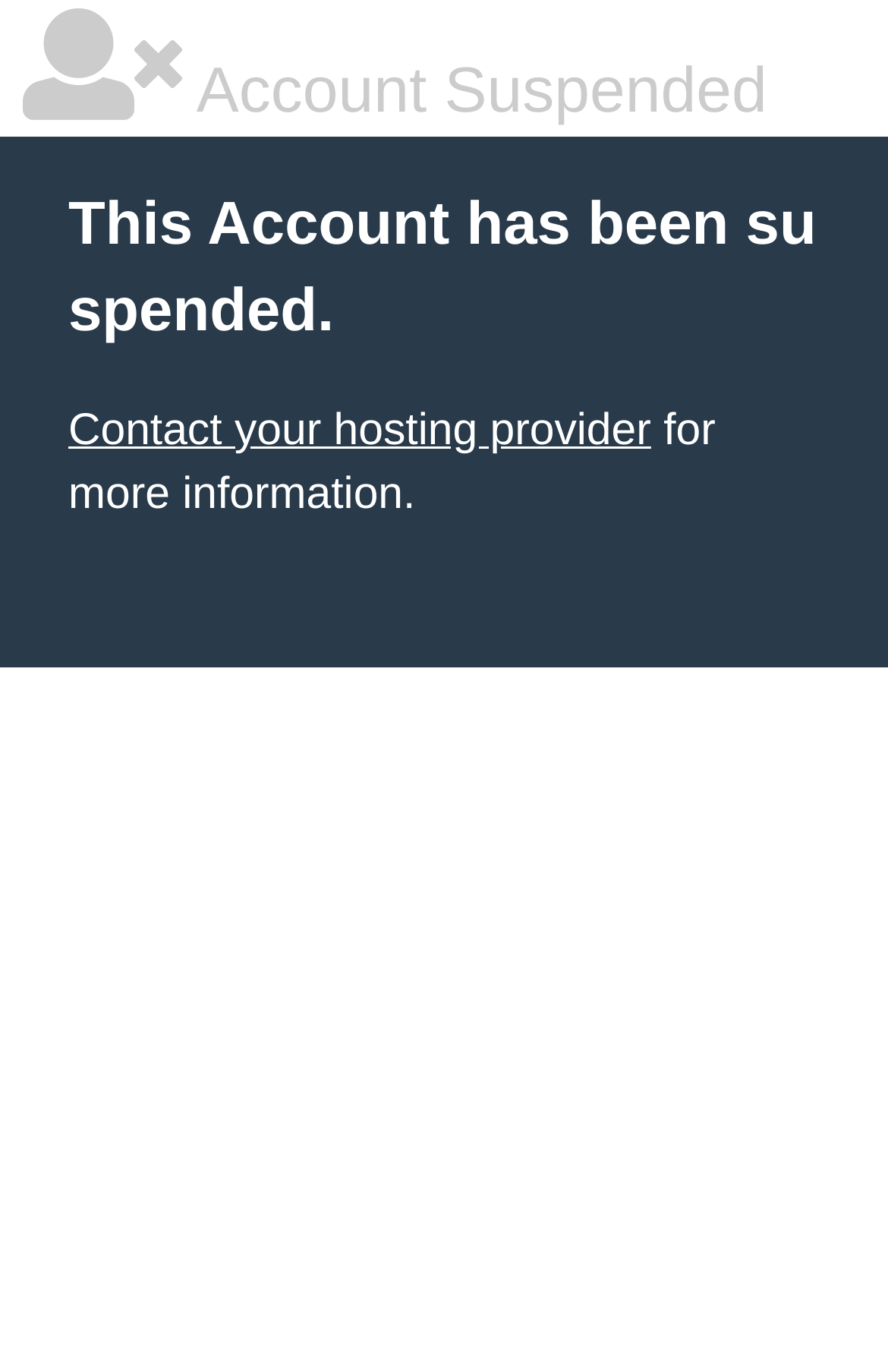For the element described, predict the bounding box coordinates as (top-left x, top-left y, bottom-right x, bottom-right y). All values should be between 0 and 1. Element description: Contact your hosting provider

[0.077, 0.295, 0.733, 0.332]